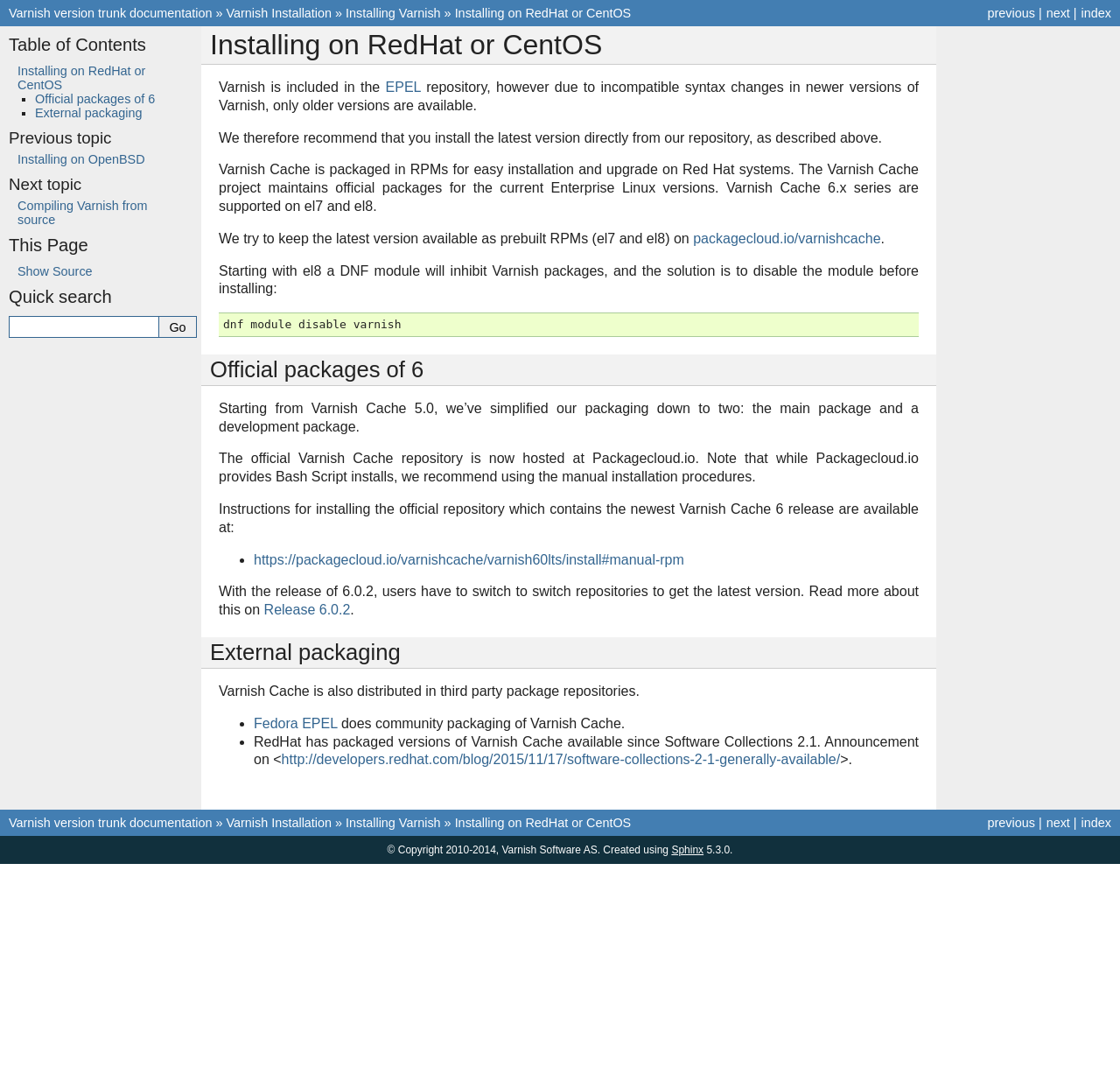Please specify the bounding box coordinates for the clickable region that will help you carry out the instruction: "go to index".

[0.965, 0.006, 0.992, 0.019]